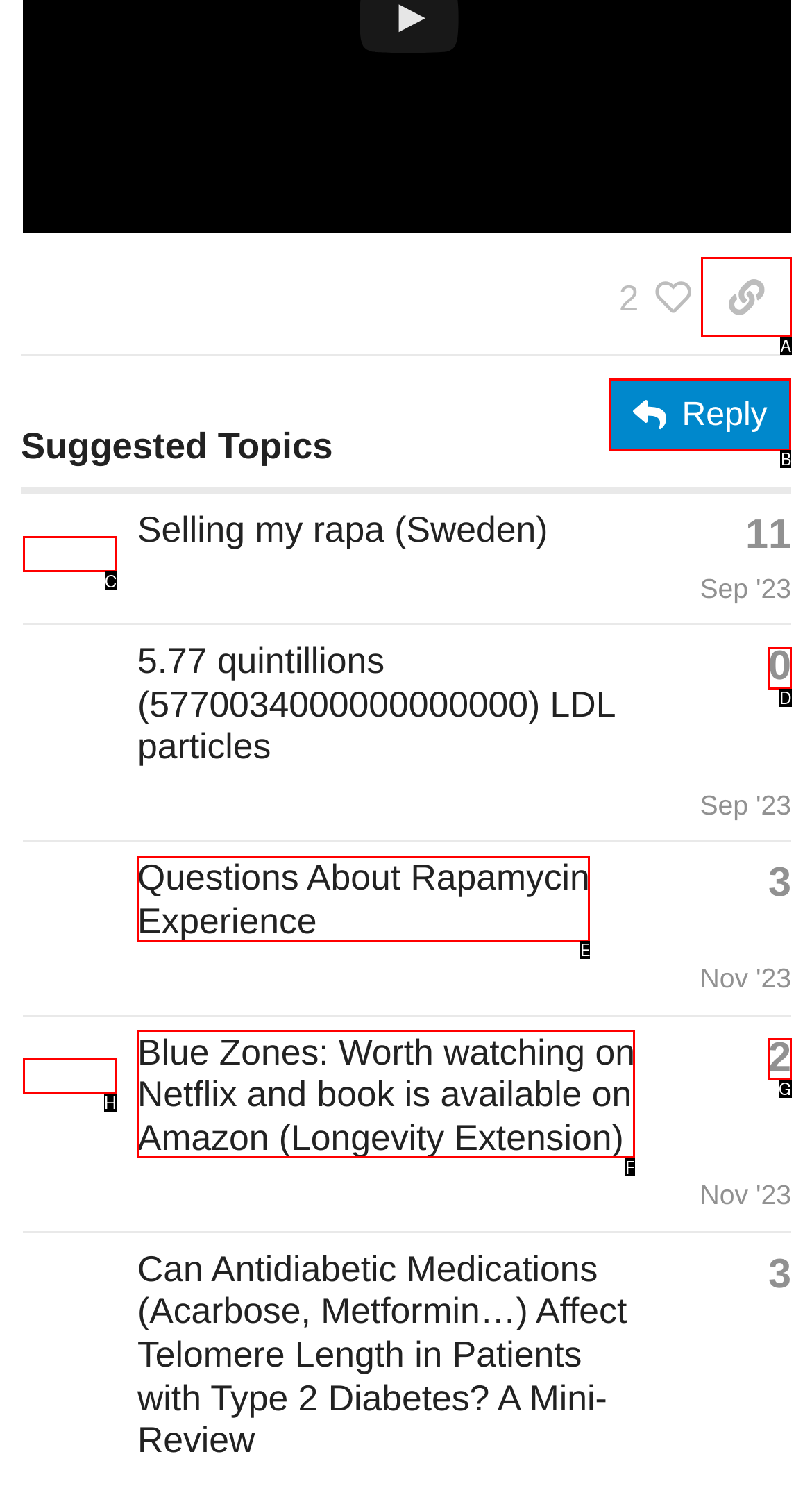Choose the letter of the element that should be clicked to complete the task: Reply to the post
Answer with the letter from the possible choices.

B